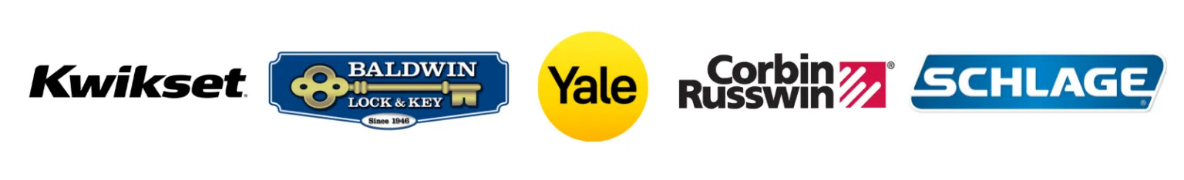Create an elaborate description of the image, covering every aspect.

The image prominently displays the logos of several well-known lock brands, showcasing their commitment to security and quality. From left to right, we see the logo of **Kwikset**, recognized for its innovative residential lock solutions; **Baldwin**, featuring a classic design and established reputation since 1946 for high-end locking mechanisms; **Yale**, a global leader in locks and security products shown with a simplified, modern logo; **Corbin Russwin**, which specializes in commercial lock solutions; and **Schlage**, renowned for its durable and stylish locks. This diverse array of brands illustrates the options available for customers seeking reliable lock and key services, emphasizing the comprehensive solutions offered by expert locksmiths.